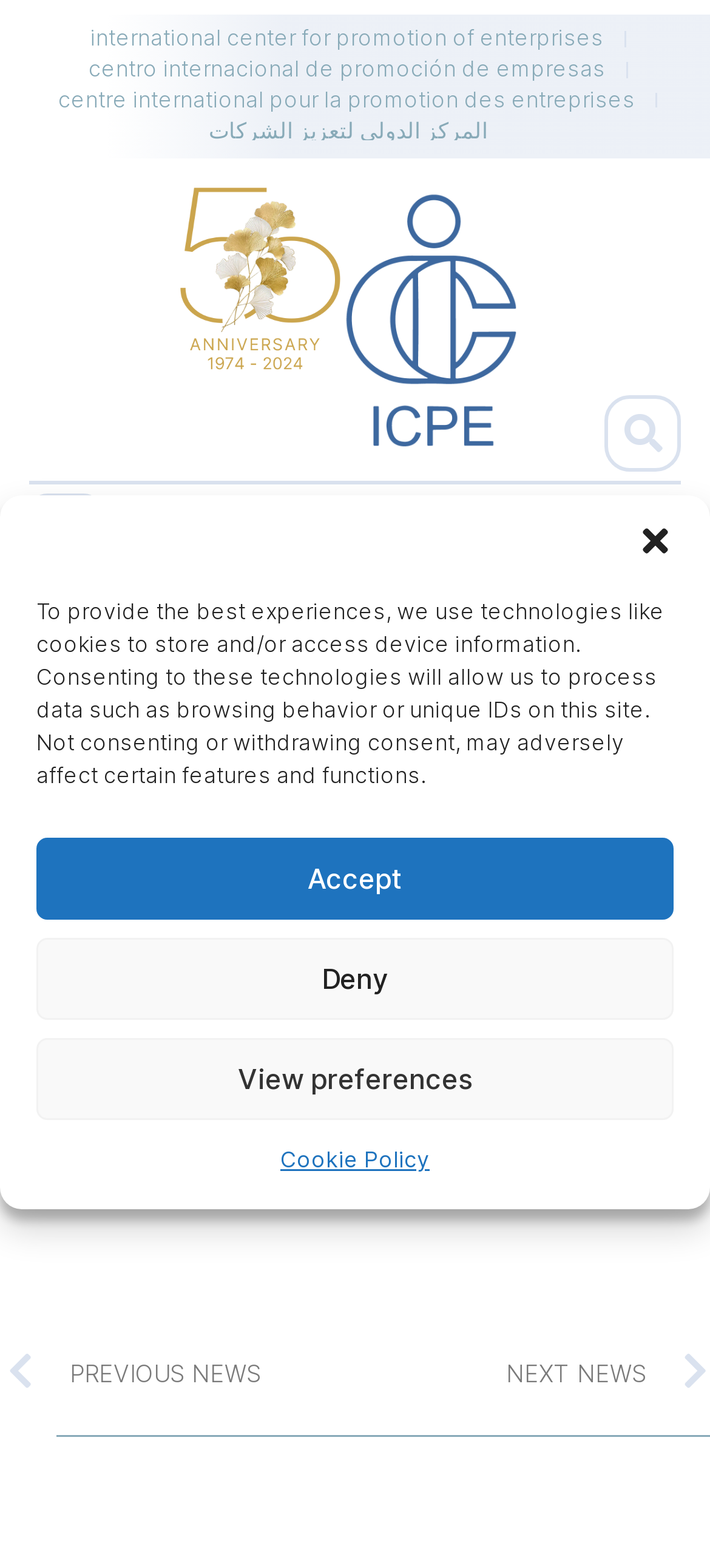Find the bounding box coordinates of the element's region that should be clicked in order to follow the given instruction: "Toggle the menu". The coordinates should consist of four float numbers between 0 and 1, i.e., [left, top, right, bottom].

[0.04, 0.315, 0.143, 0.361]